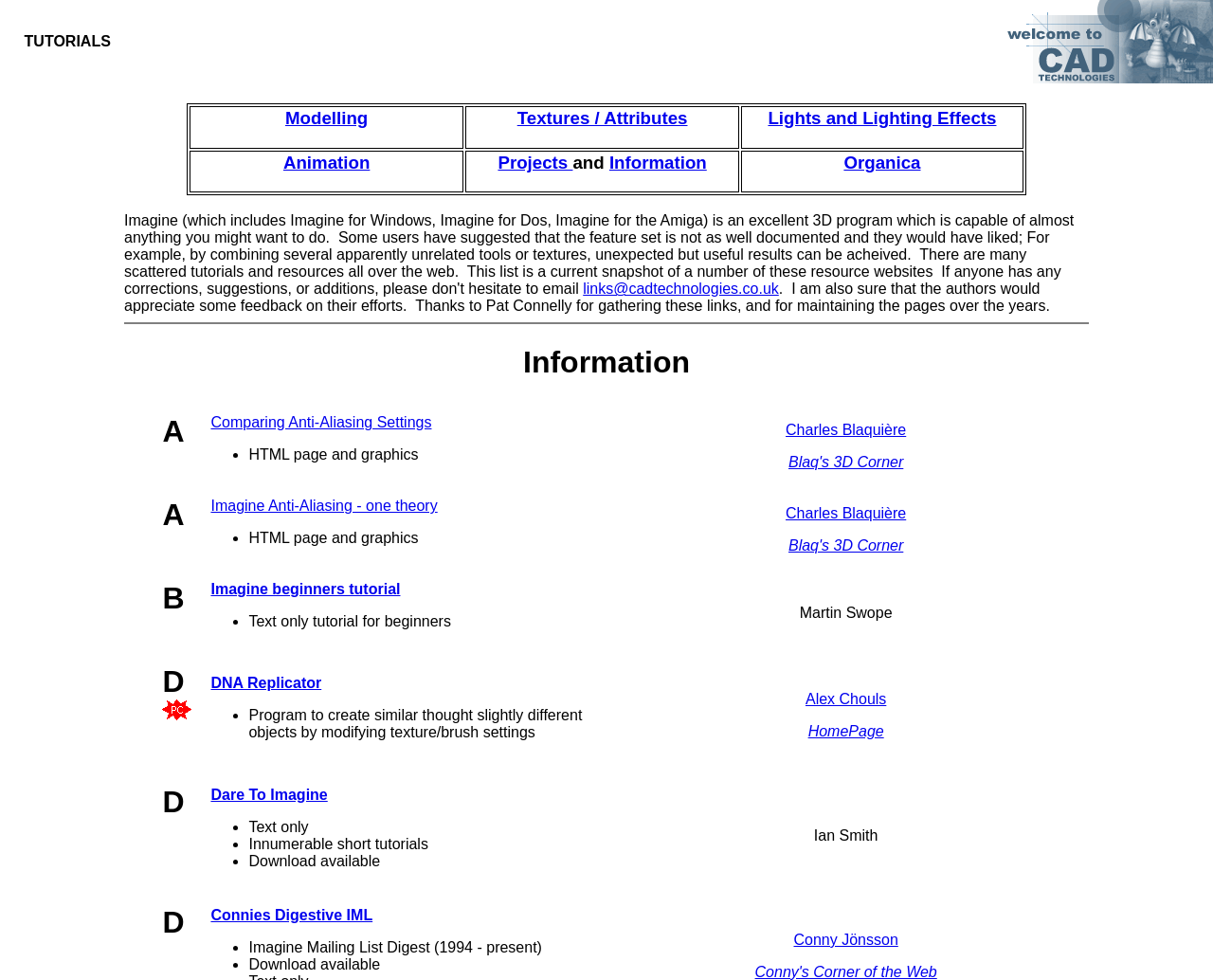Determine the bounding box coordinates for the area that should be clicked to carry out the following instruction: "Log in".

None